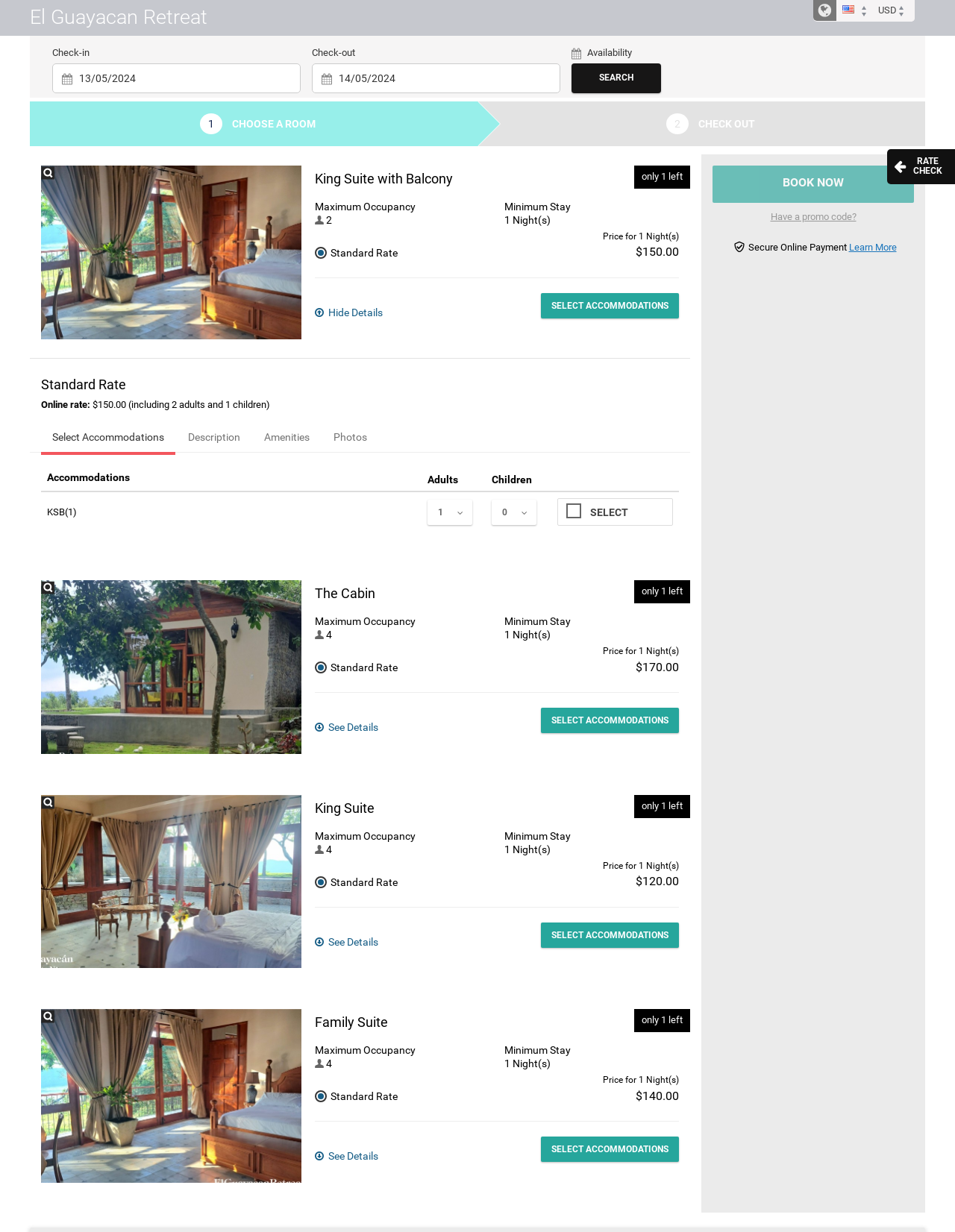Articulate a complete and detailed caption of the webpage elements.

The webpage is about El Guayacan Retreat in Valle de la Laguna, Nicaragua, and it appears to be a booking page for accommodations. At the top, there is a heading with the retreat's name and a language selection dropdown menu with multiple language options. Below that, there is a search bar with check-in and check-out date fields, and a "SEARCH" button.

On the left side of the page, there is a table with three rows, each representing a different type of accommodation. The first row is for a "King Suite with Balcony", the second row is for "The Cabin", and the third row is for a "King Suite". Each row has columns for the accommodation type, the number of adults and children, and a "SELECT" checkbox.

Below each accommodation row, there is a detailed description section with information about the maximum occupancy, minimum stay, and price. The price is displayed in a highlighted format, and there is a "SELECT ACCOMMODATIONS" button at the bottom of each section.

On the right side of the page, there are three images, each corresponding to one of the accommodations. The images can be enlarged by clicking on the "bigger images" link below each image.

At the bottom of the page, there is a tab list with four tabs: "Select Accommodations", "Description", "Amenities", and "Photos". The "Select Accommodations" tab is currently selected, and it displays the table with the accommodation options.